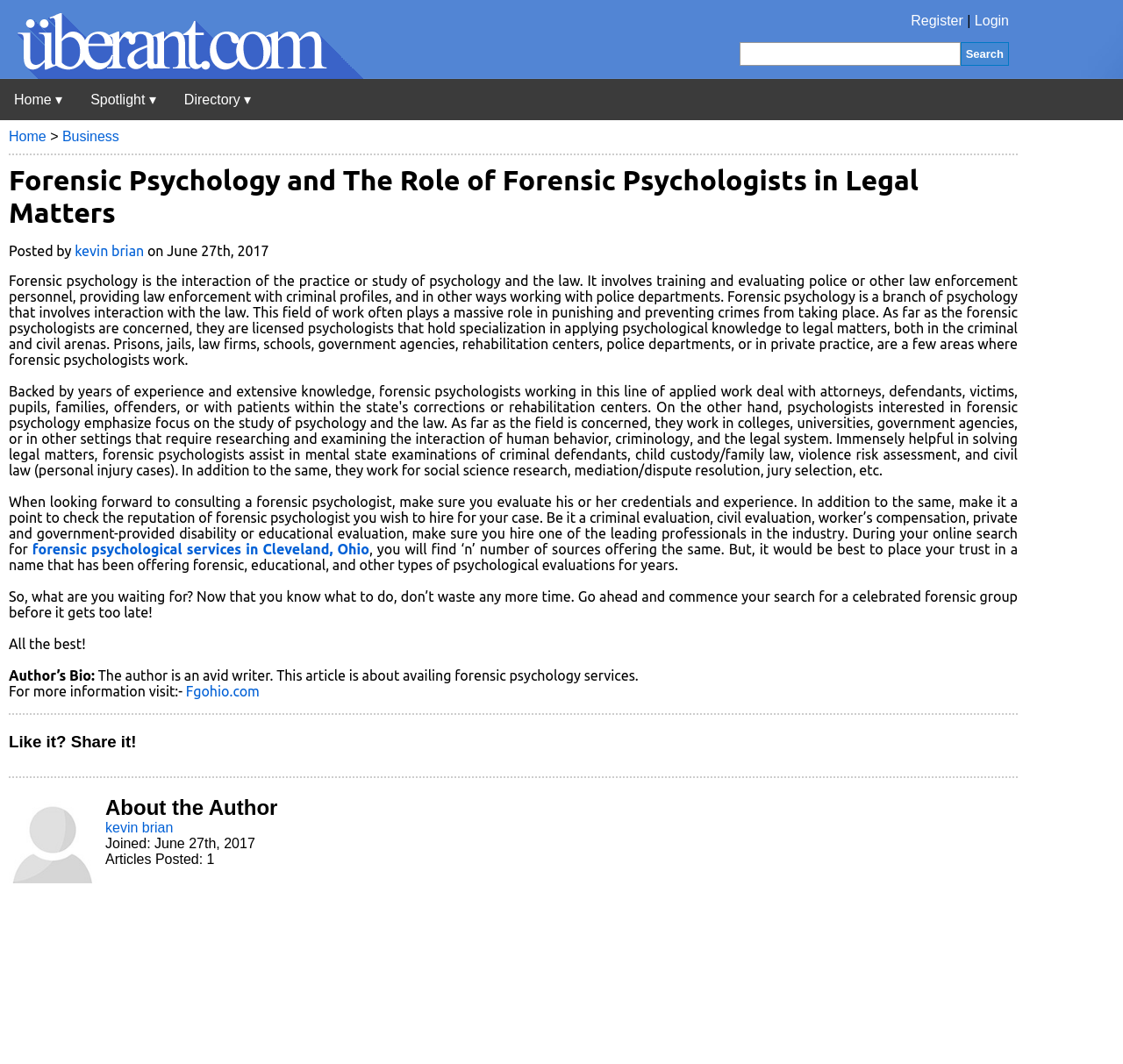Please specify the bounding box coordinates for the clickable region that will help you carry out the instruction: "Login".

[0.868, 0.012, 0.898, 0.026]